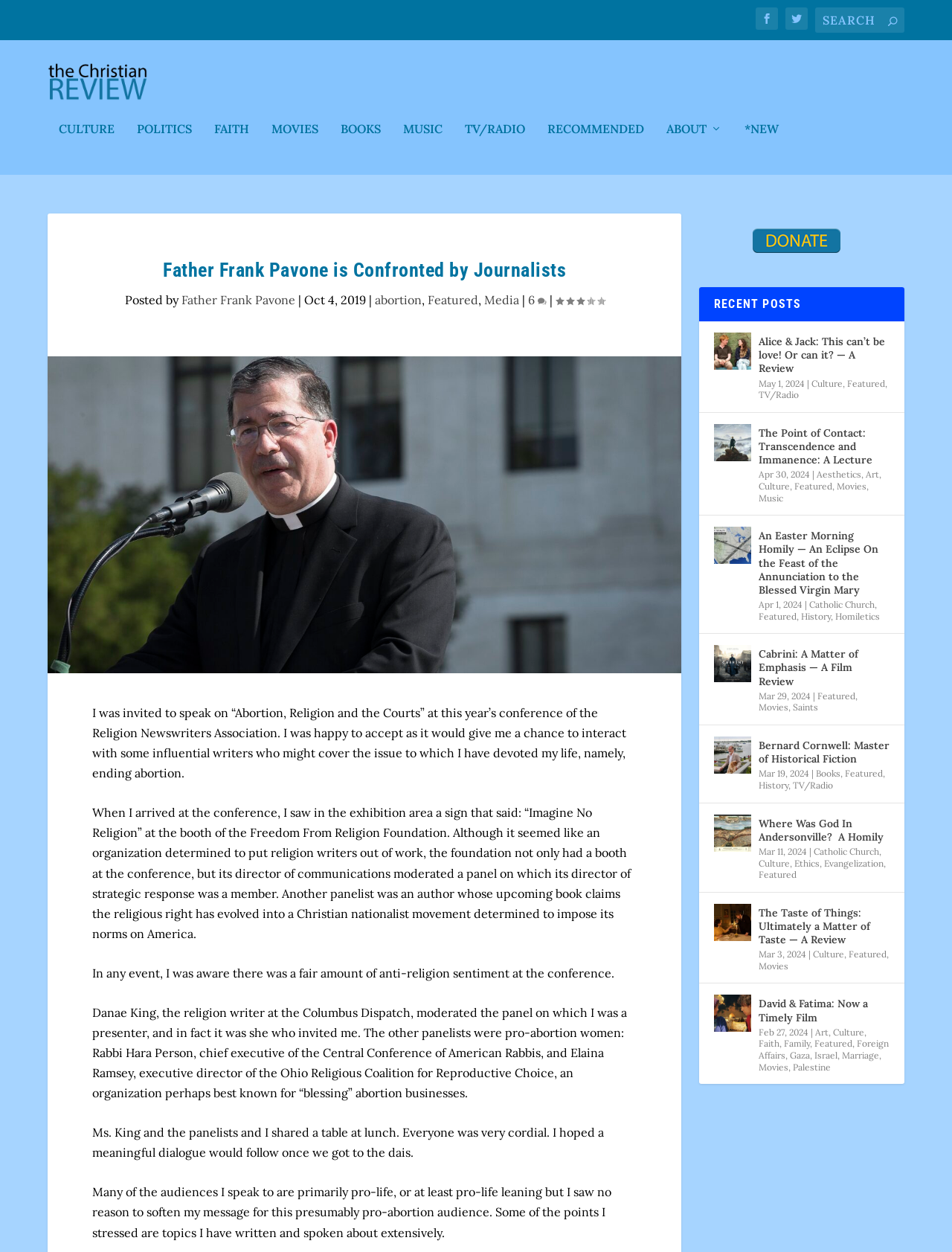Provide the bounding box for the UI element matching this description: "Father Frank Pavone".

[0.19, 0.235, 0.31, 0.246]